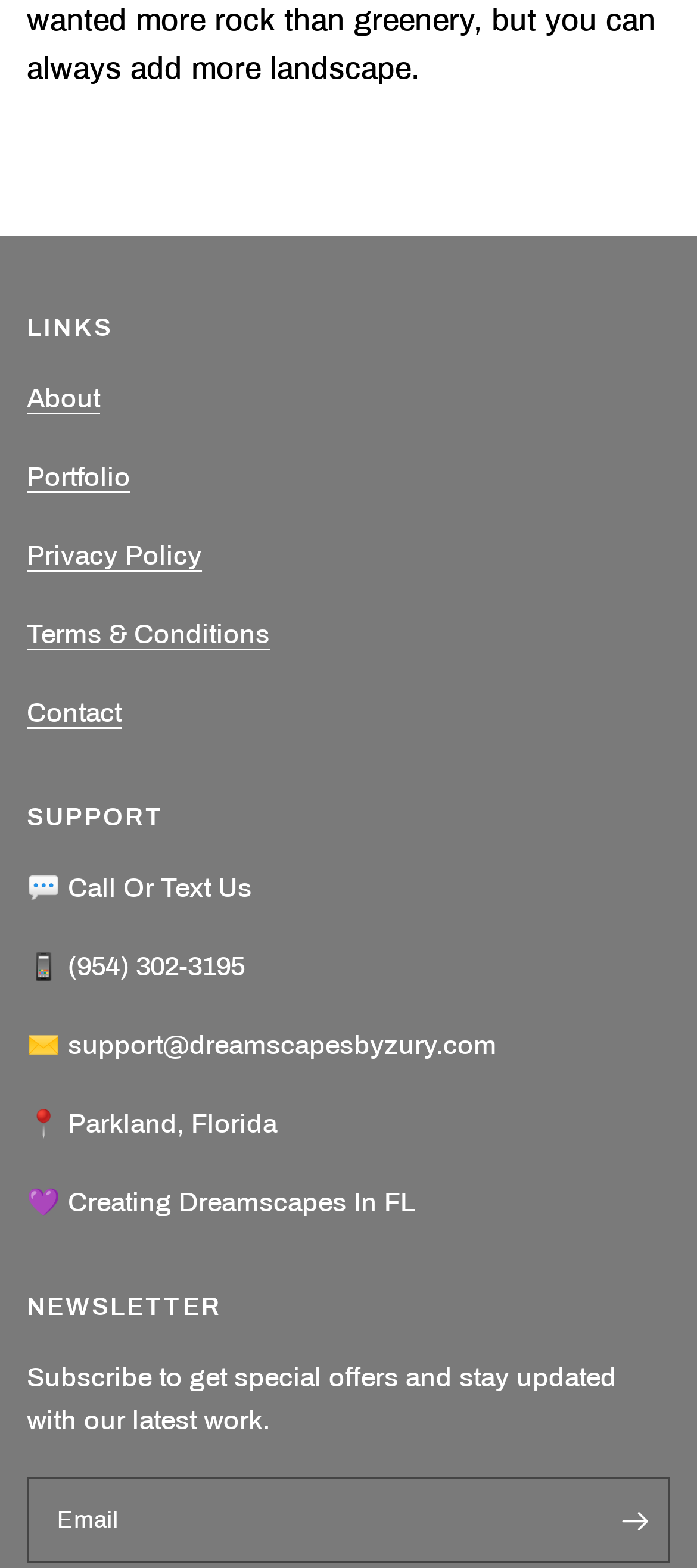What is the email address to contact the company?
Please give a detailed and elaborate answer to the question.

I found the email address by looking at the static text element that says '✉️ support@dreamscapesbyzury.com' which is located near the top of the webpage.